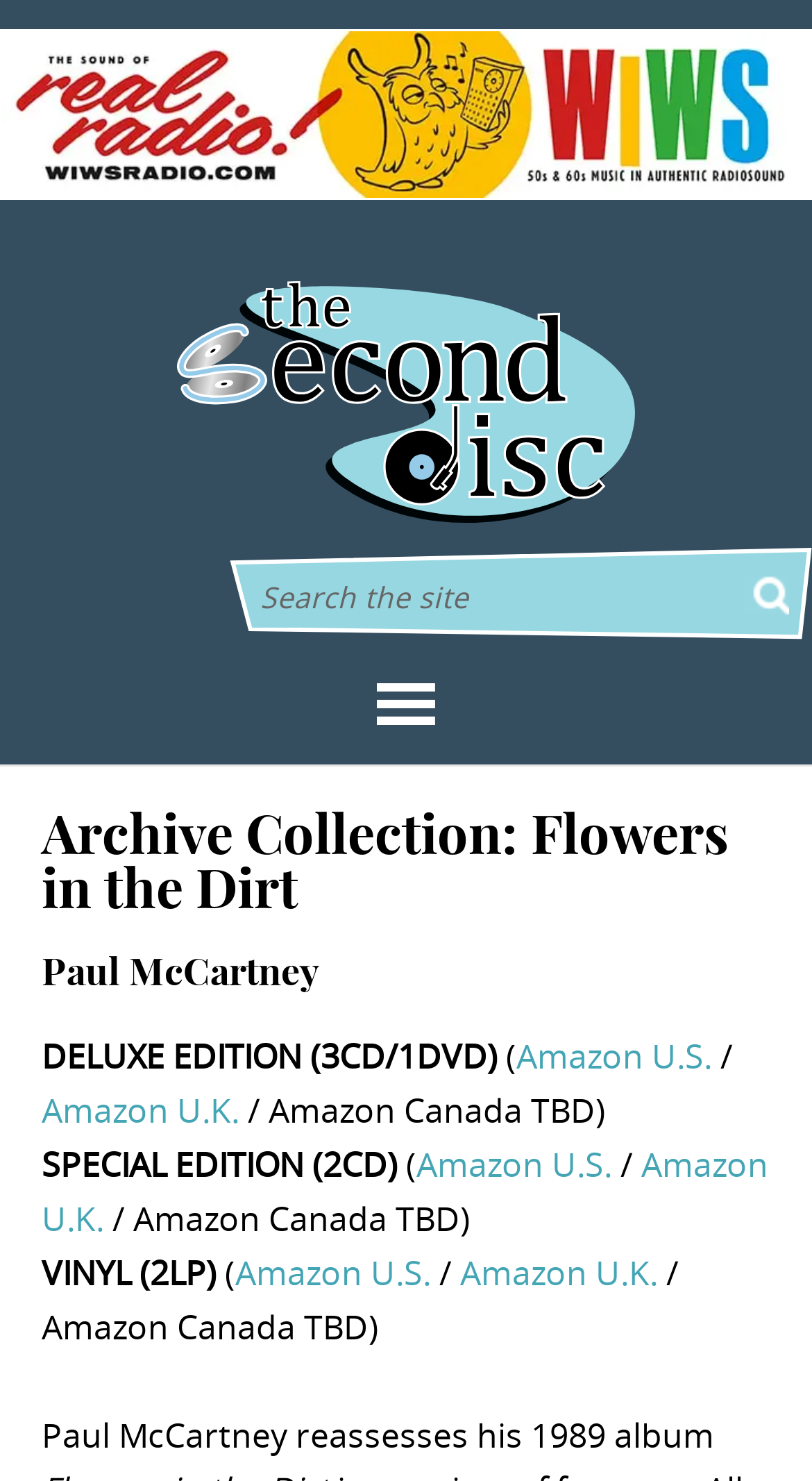Please specify the bounding box coordinates of the region to click in order to perform the following instruction: "Click on WIWS Banner".

[0.0, 0.02, 1.0, 0.135]